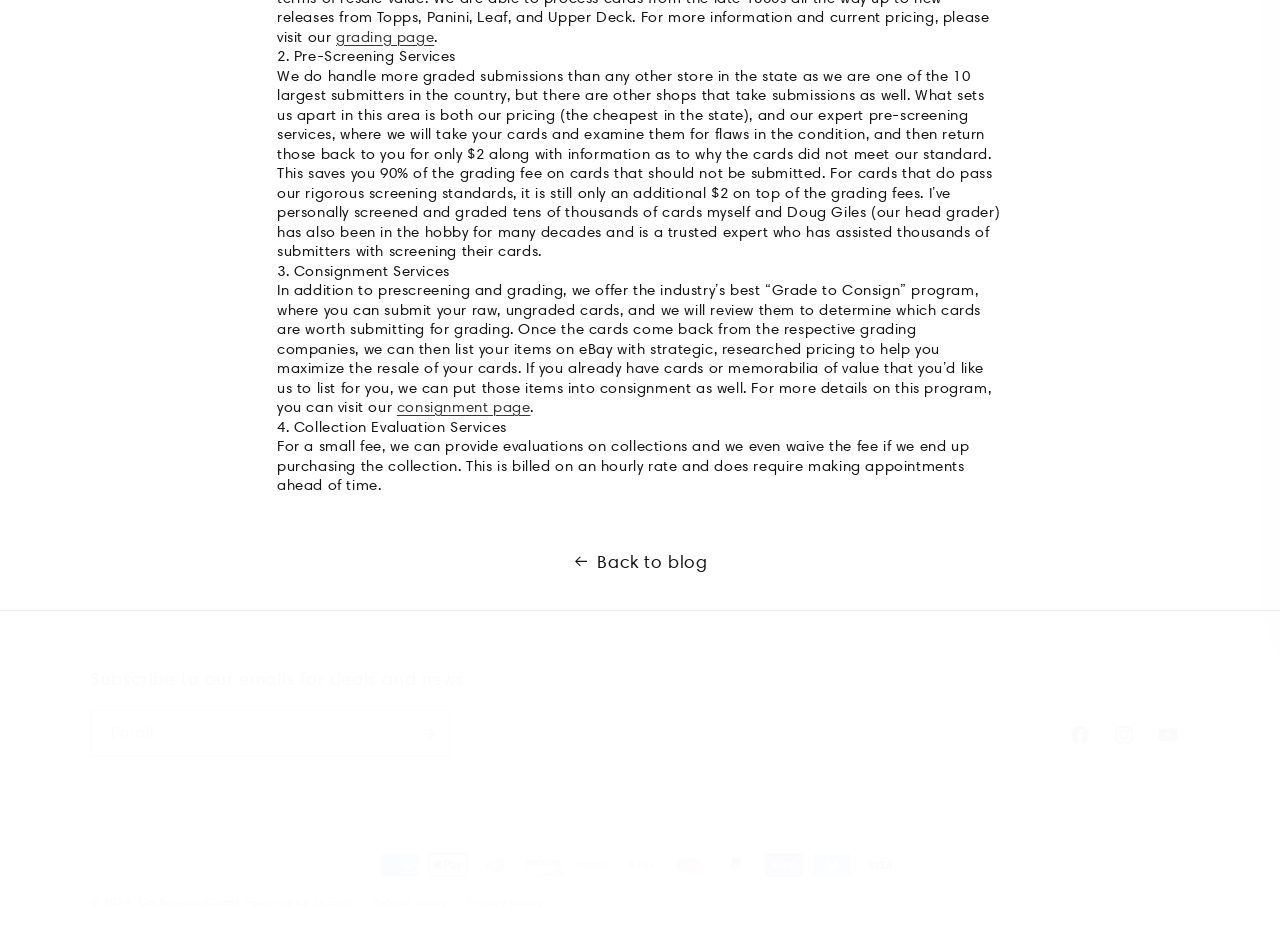Locate the bounding box coordinates for the element described below: "GotBaseballCards". The coordinates must be four float values between 0 and 1, formatted as [left, top, right, bottom].

[0.108, 0.964, 0.188, 0.979]